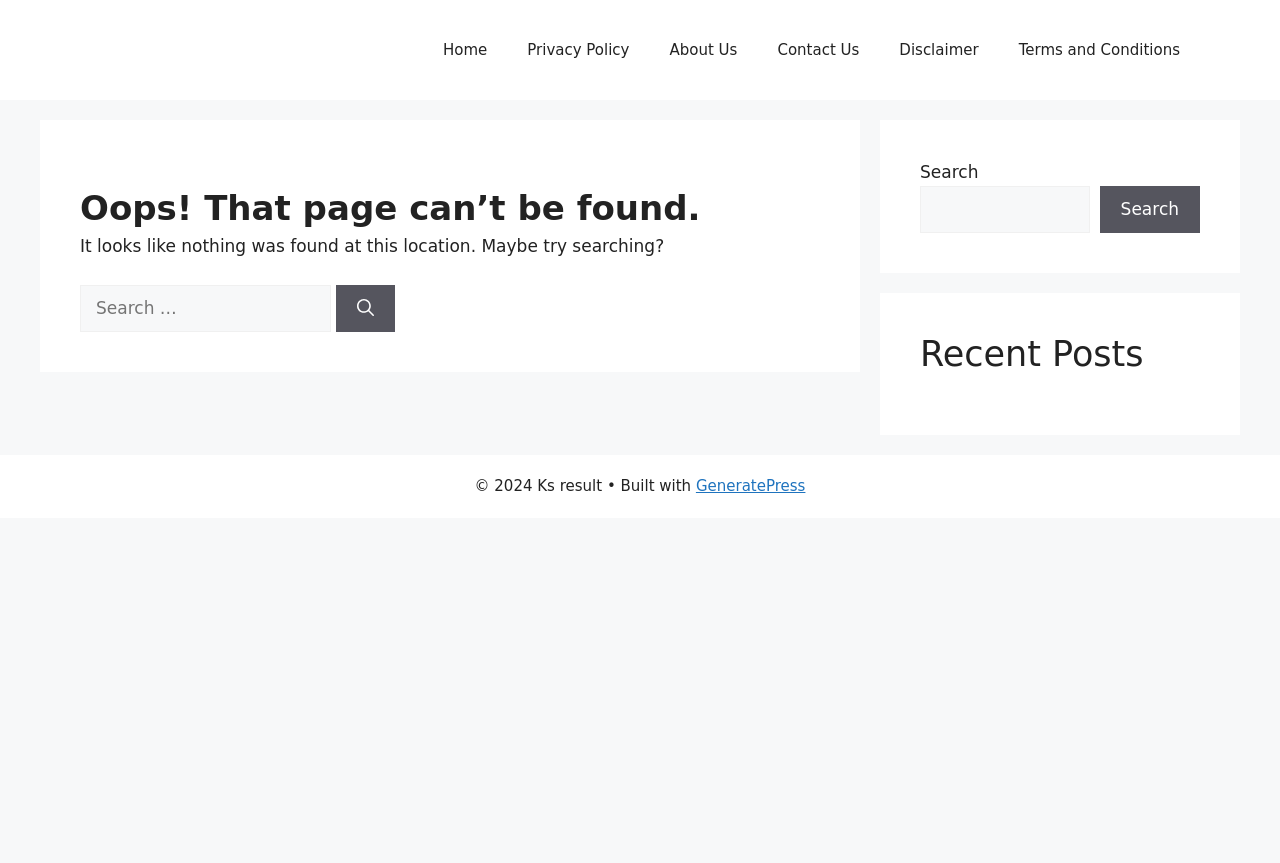By analyzing the image, answer the following question with a detailed response: What is the name of the website?

The name of the website is 'Ks result' as indicated by the copyright text '© 2024 Ks result' at the bottom of the page.